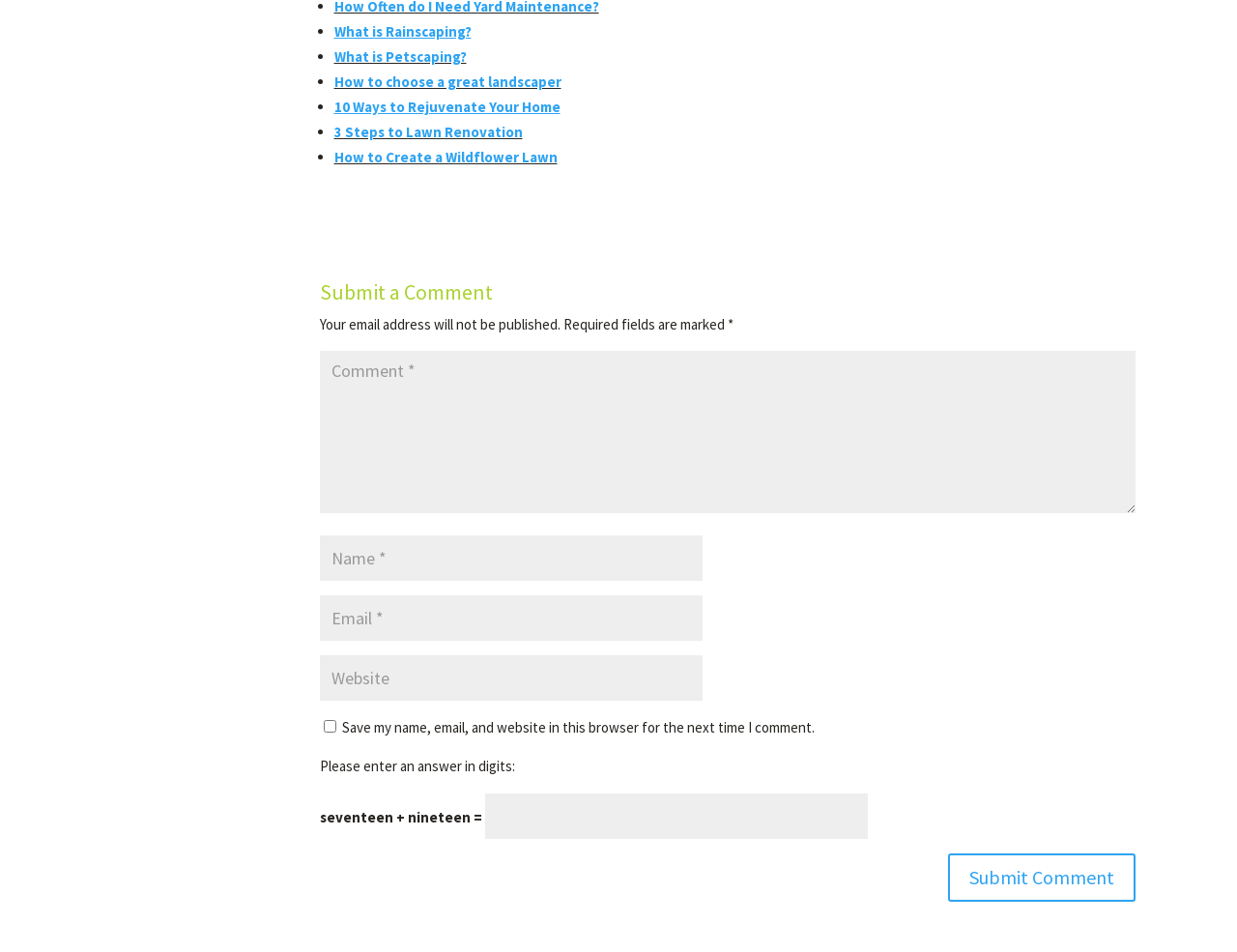What is the button at the bottom of the comment form for?
Examine the image closely and answer the question with as much detail as possible.

The button at the bottom of the comment form is used to submit the user's comment. Once the user has filled in all the required fields and completed the math problem, they can click the 'Submit Comment' button to post their comment.